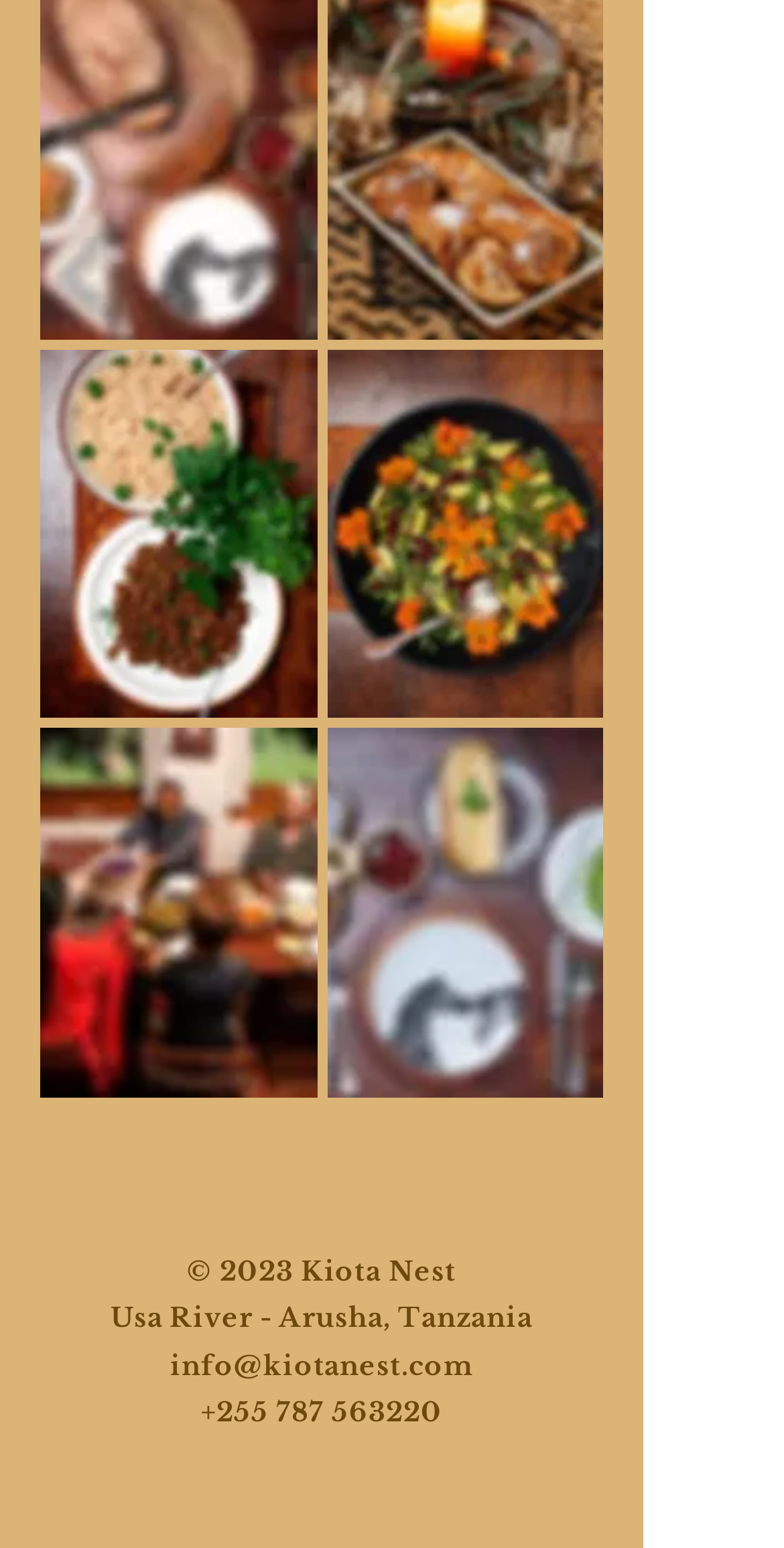Give a one-word or short phrase answer to this question: 
What is the copyright year?

2023